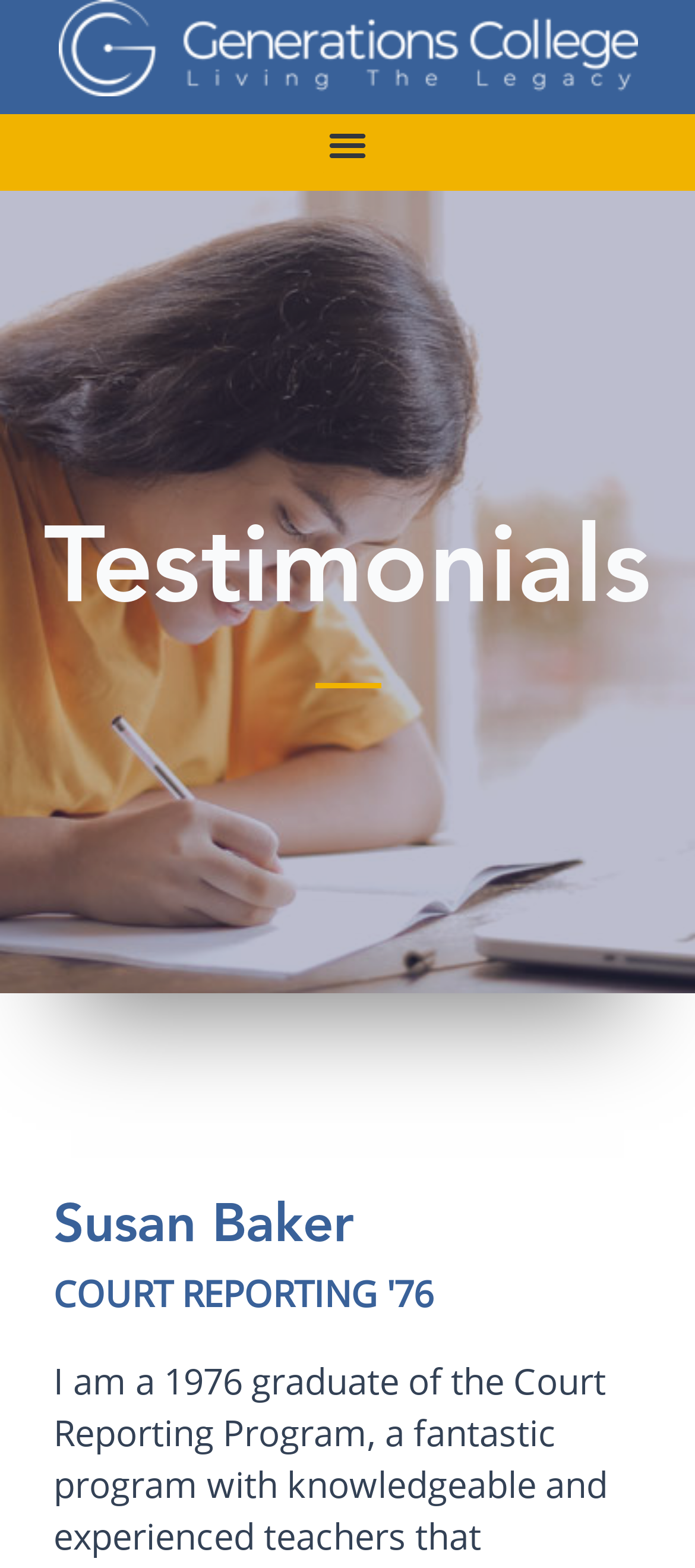Identify the bounding box for the UI element described as: "Menu". The coordinates should be four float numbers between 0 and 1, i.e., [left, top, right, bottom].

[0.458, 0.073, 0.542, 0.11]